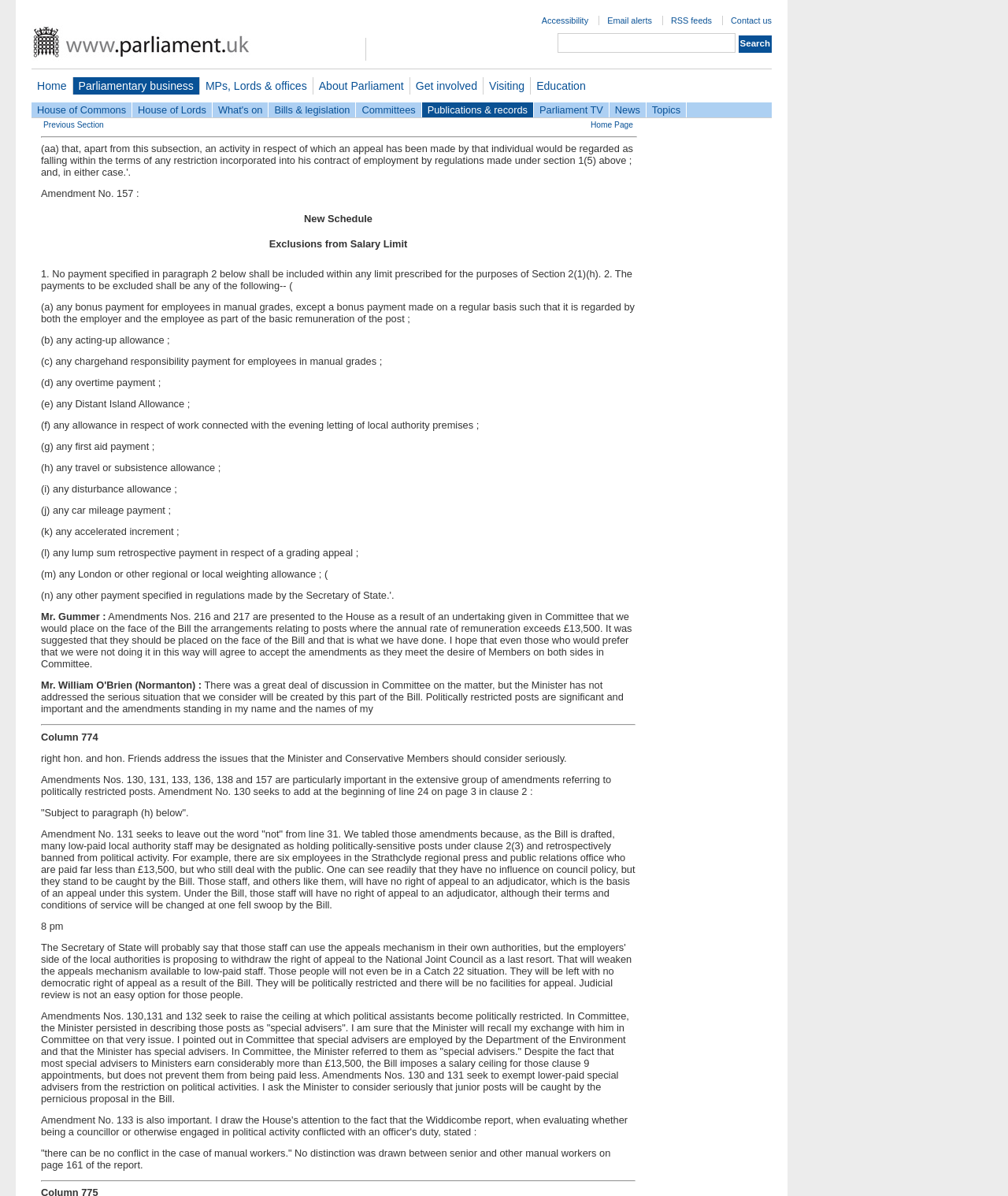Answer the question with a brief word or phrase:
Who spoke in the debate?

Mr. Gummer